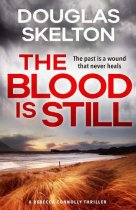Thoroughly describe the content and context of the image.

The image depicts the book cover of "The Blood is Still" by Douglas Skelton. The cover showcases a dramatic seascape, with turbulent gray skies and waves crashing against a sandy shore, symbolizing conflict and tension. The title is prominently displayed in bold red letters across the center, emphasizing the book's suspenseful nature. Below the title, a chilling tagline reads, "The past is a wound that never heals," hinting at themes of unresolved trauma and danger. This gripping psychological thriller features the character Rebecca Connolly and promises a storyline filled with intrigue and thrill.